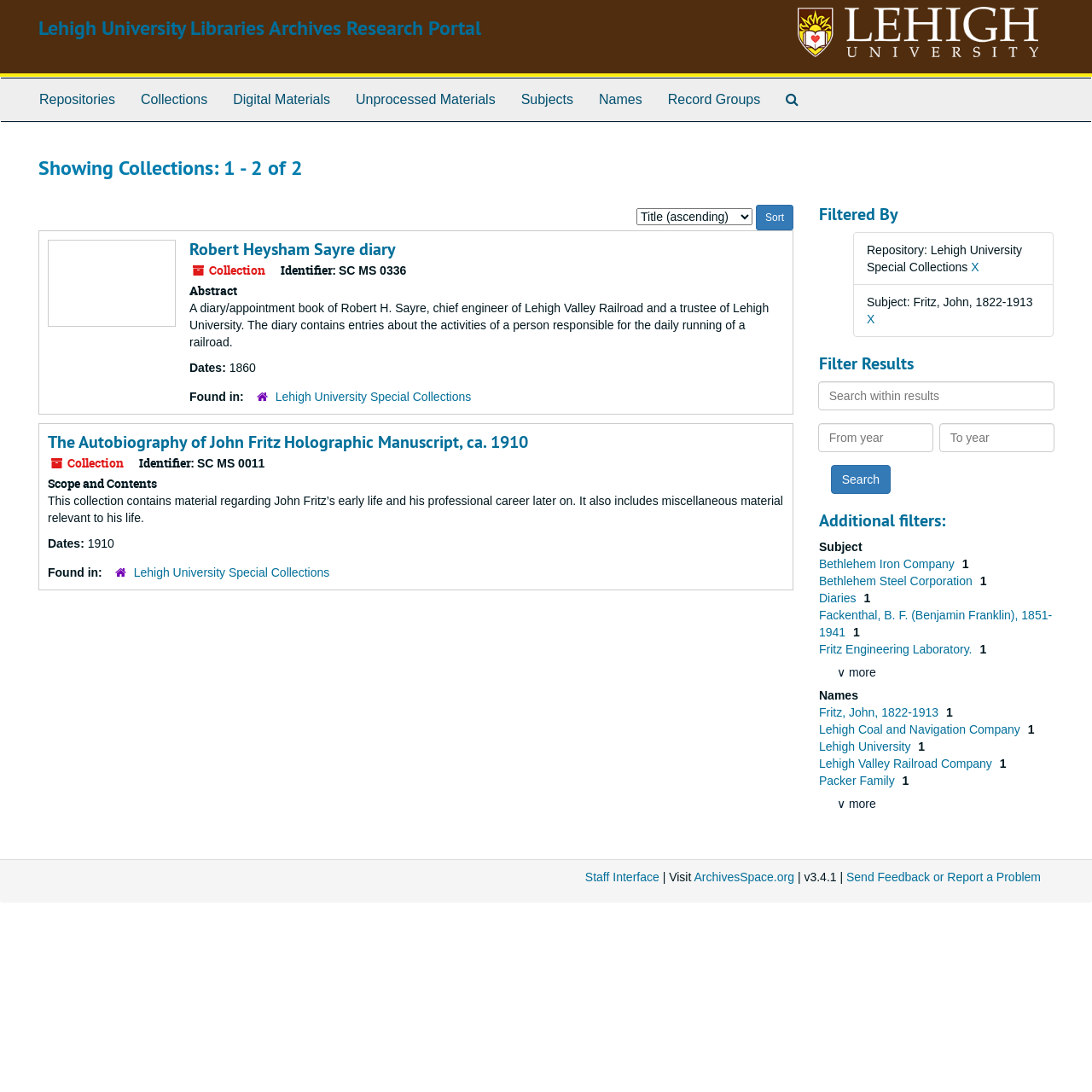Locate the bounding box of the user interface element based on this description: "parent_node: Sort by: name="commit" value="Sort"".

[0.692, 0.188, 0.727, 0.211]